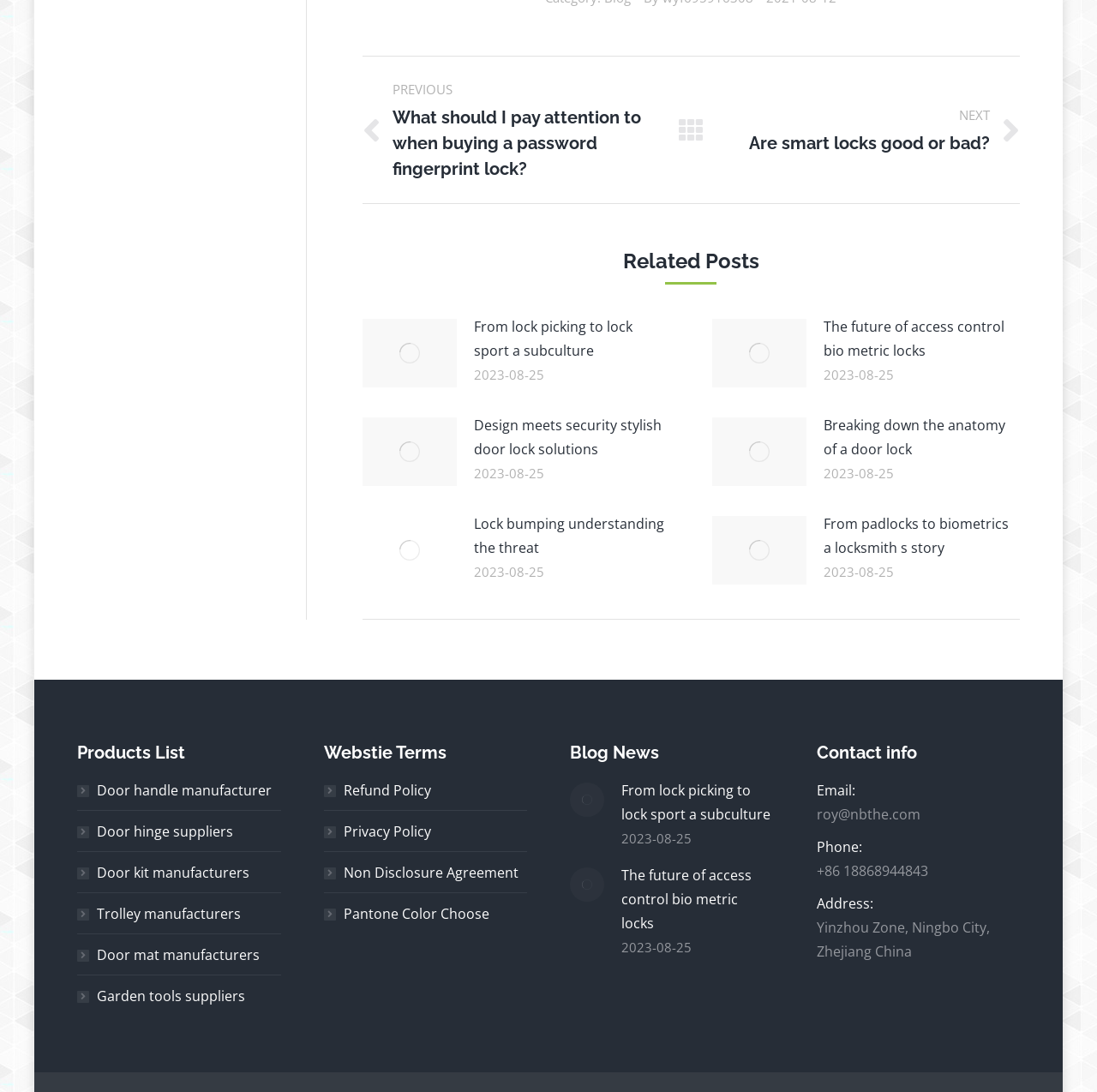Respond to the question below with a single word or phrase:
How many articles are listed under 'Related Posts'?

4